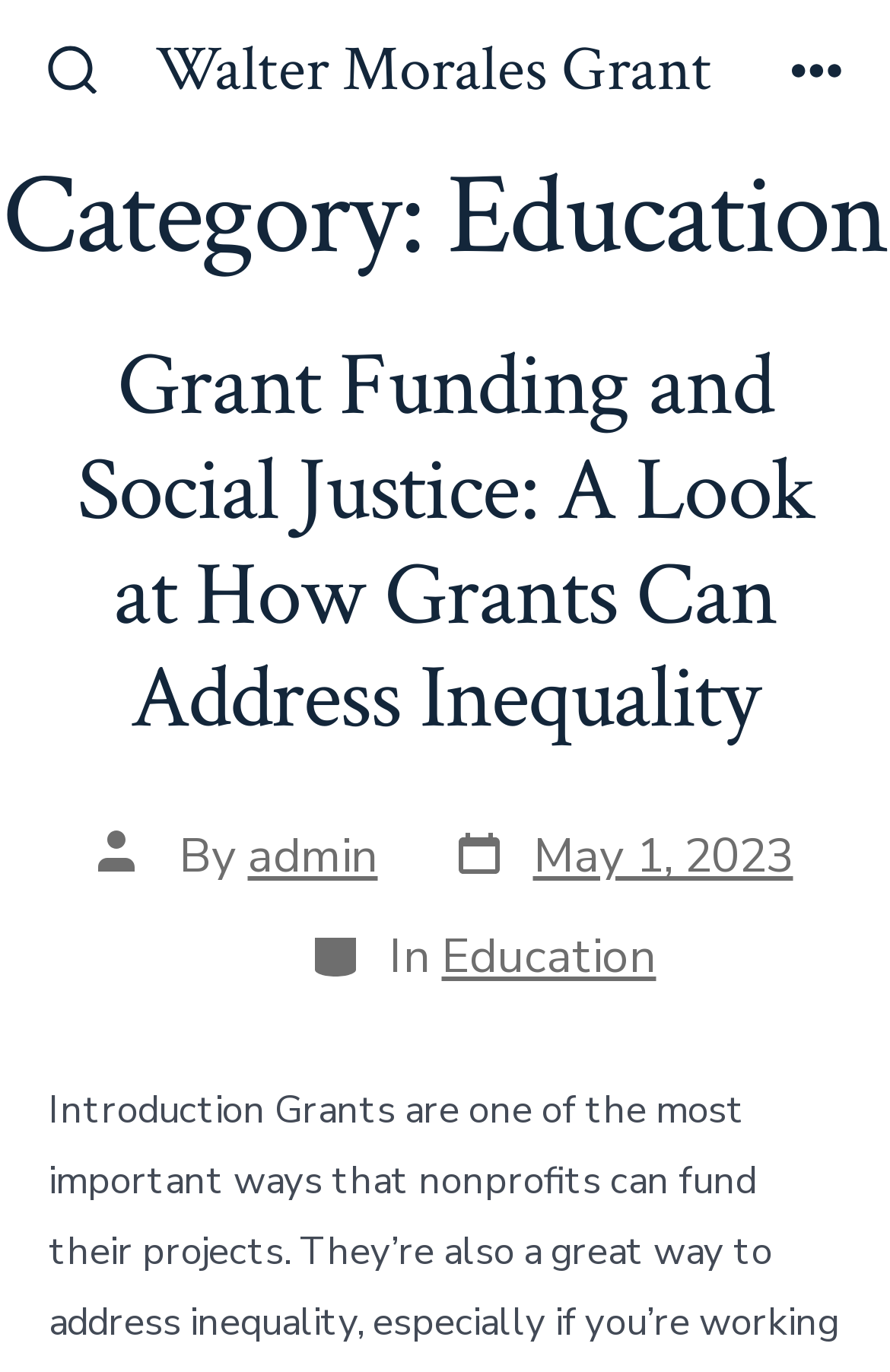Based on the image, please elaborate on the answer to the following question:
Who is the author of the current post?

I found the author's name by looking at the link 'admin' which is a sub-element of the 'Post author' static text.